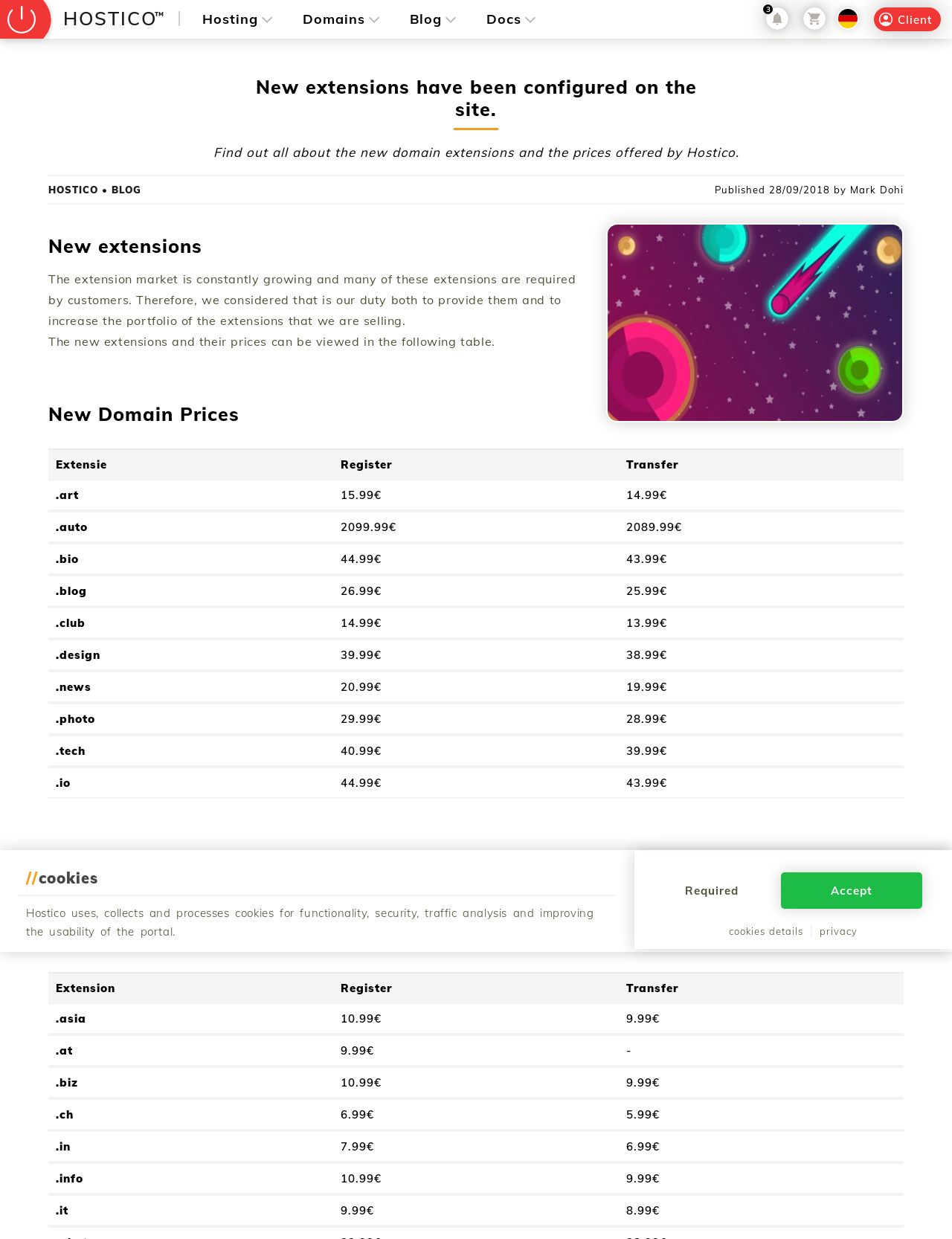Give a comprehensive overview of the webpage, including key elements.

This webpage is about the new domain extensions and their prices offered by Hostico. At the top, there is a navigation menu with links to "Hosting", "Domains", "Blog", and "Docs". On the right side, there is a client login link and several country flags, including Germany. 

Below the navigation menu, there is a heading that reads "New extensions have been configured on the site." followed by a brief introduction to the new domain extensions and their prices. 

The main content of the webpage is divided into two sections. The first section has a heading "New extensions" and explains that the extension market is constantly growing, and Hostico is providing these new extensions to customers. 

The second section has a heading "New Domain Prices" and displays a table with various domain extensions, their registration prices, and transfer prices. The table lists several domain extensions, including .art, .auto, .bio, .blog, .club, .design, .news, .photo, .tech, .io, .asia, .at, .biz, .ch, and .in, along with their corresponding prices in euros.

At the bottom of the webpage, there is a paragraph explaining that the prices of some domain extensions have increased due to the registrars' price increases, while others have decreased. The new prices will apply to all domains registered with Hostico.